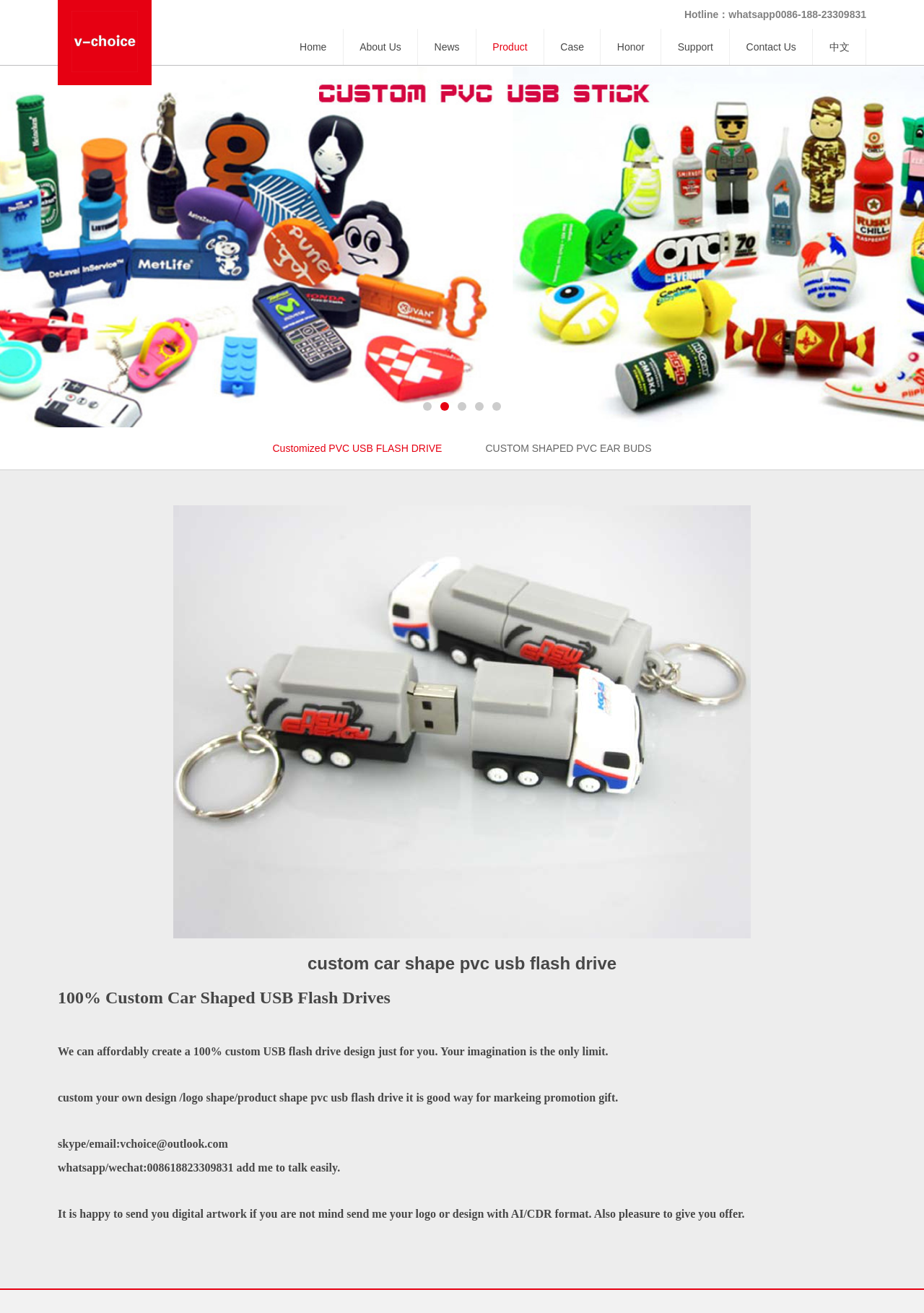Refer to the screenshot and answer the following question in detail:
What is the hotline for this company?

I found the hotline by looking at the top-right corner of the webpage, where it says 'Hotline：whatsapp0086-188-23309831'.